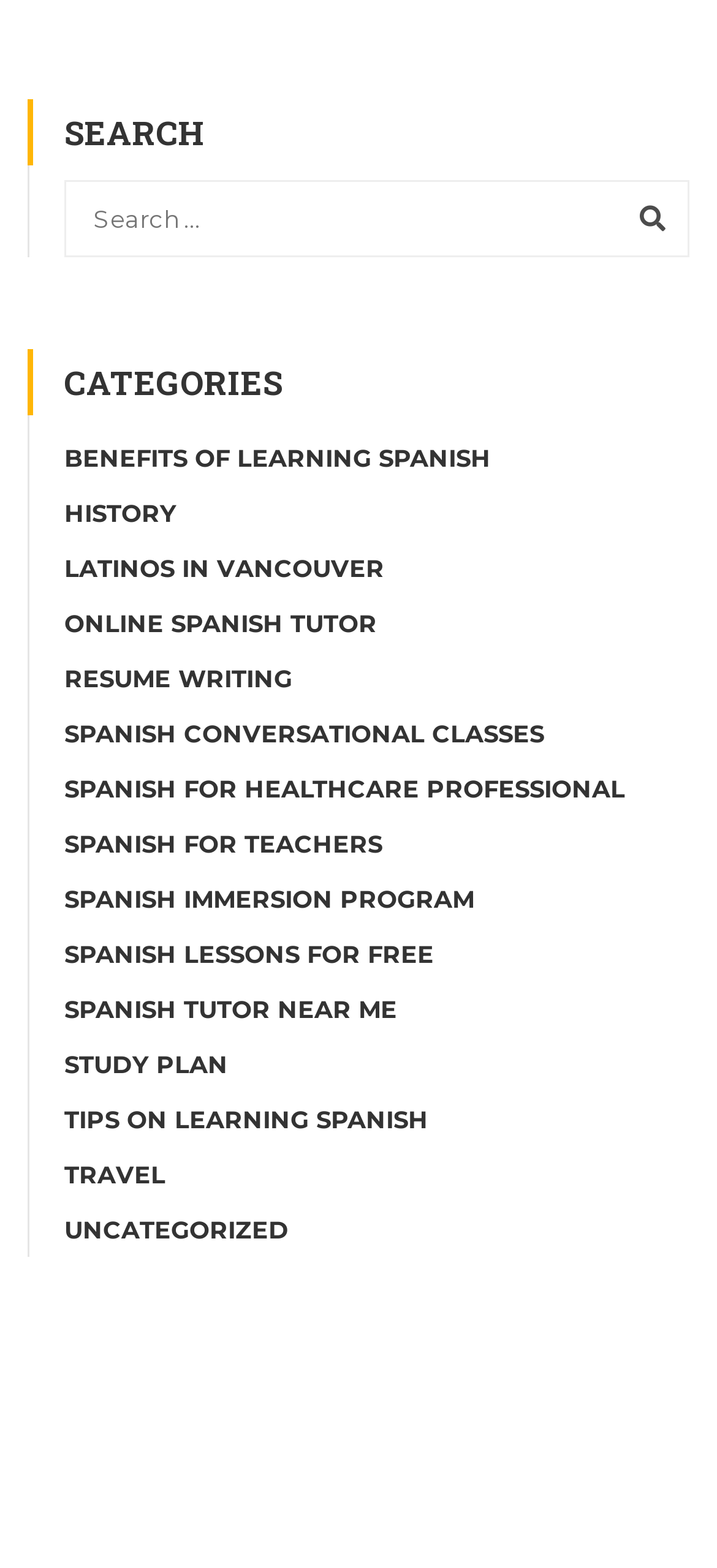Locate the bounding box coordinates of the item that should be clicked to fulfill the instruction: "click on BENEFITS OF LEARNING SPANISH".

[0.09, 0.282, 0.685, 0.301]